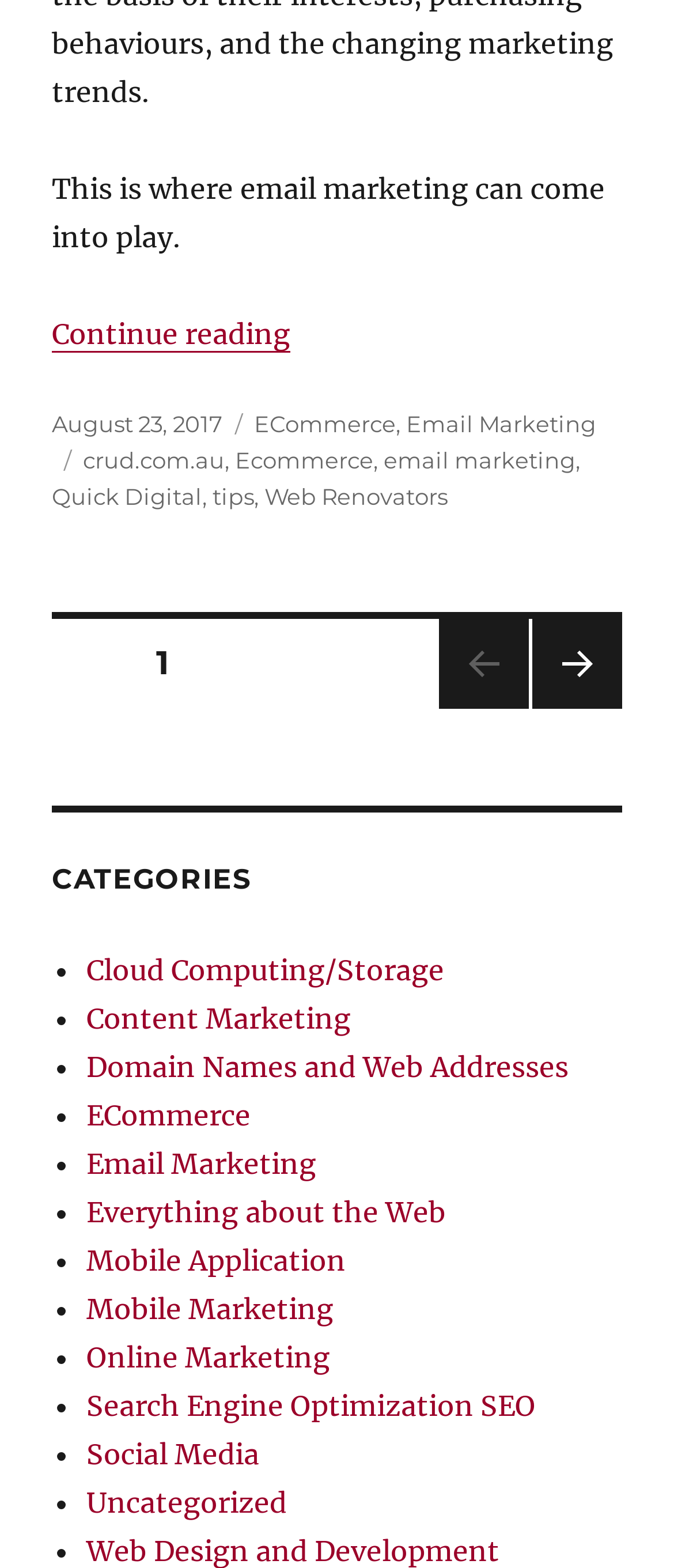Select the bounding box coordinates of the element I need to click to carry out the following instruction: "Go to the next page".

[0.79, 0.395, 0.923, 0.452]